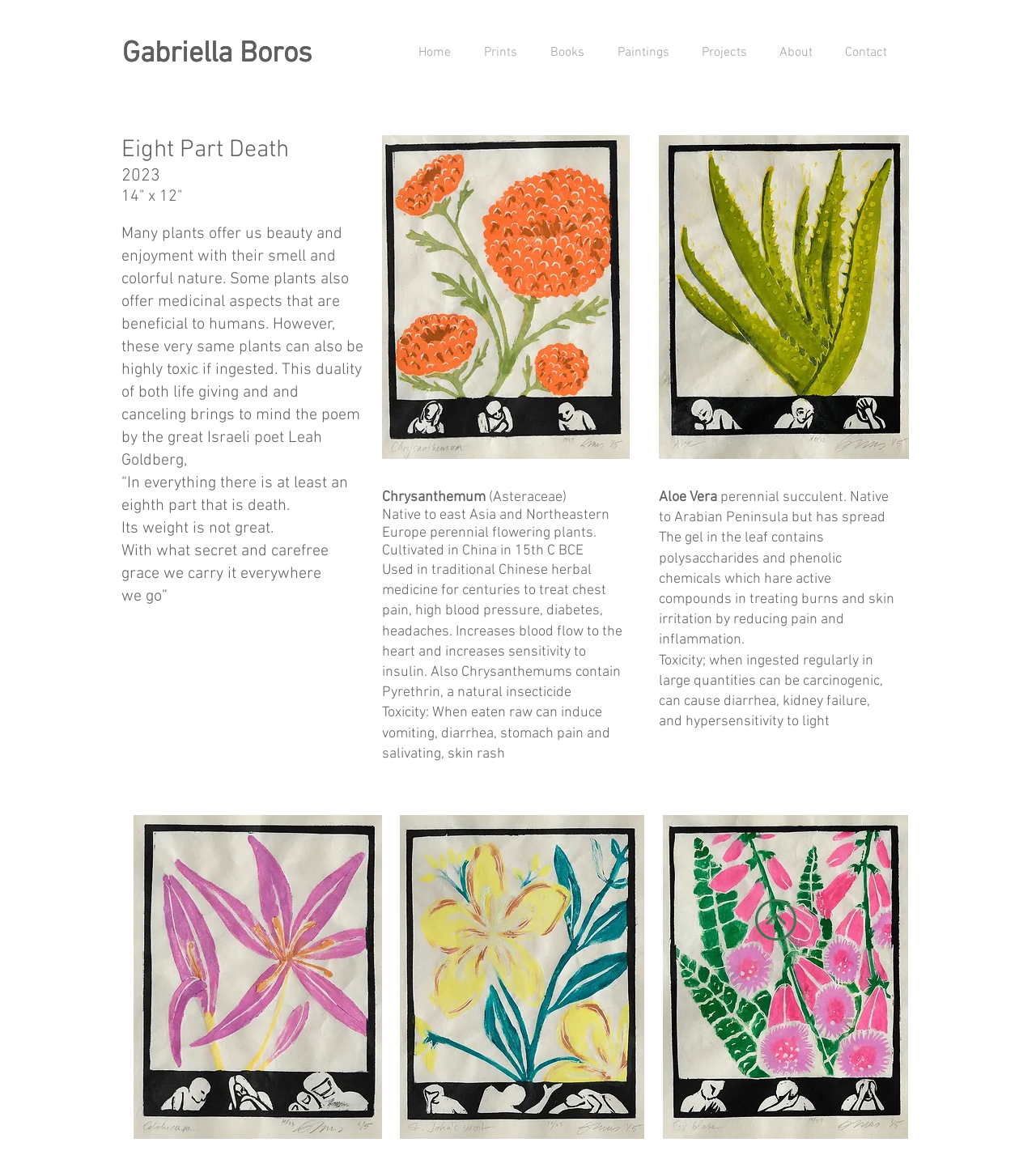Using the element description Gabriella Boros, predict the bounding box coordinates for the UI element. Provide the coordinates in (top-left x, top-left y, bottom-right x, bottom-right y) format with values ranging from 0 to 1.

[0.118, 0.032, 0.301, 0.063]